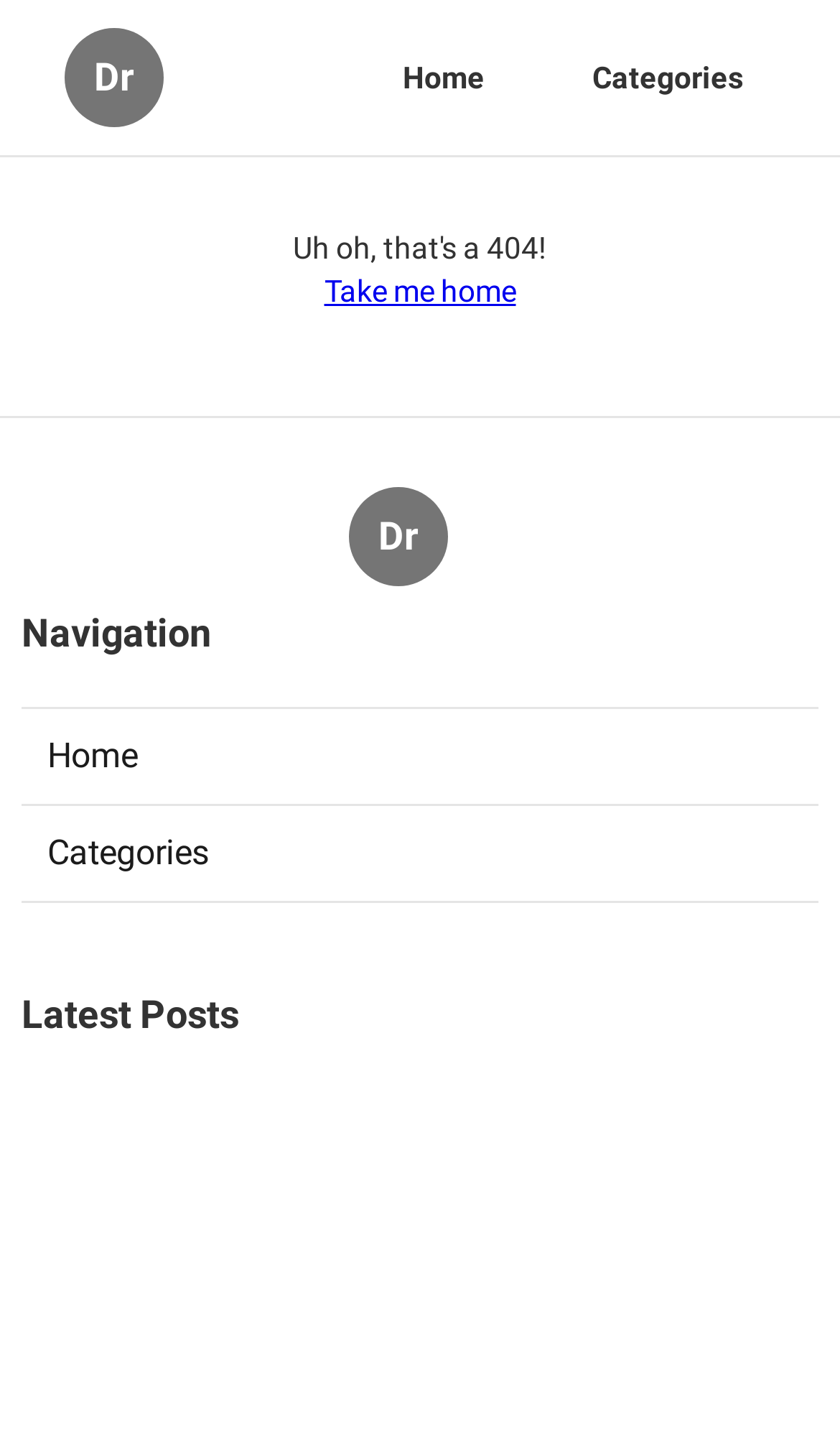Please provide a one-word or phrase answer to the question: 
What type of content is available on the website?

News and tips